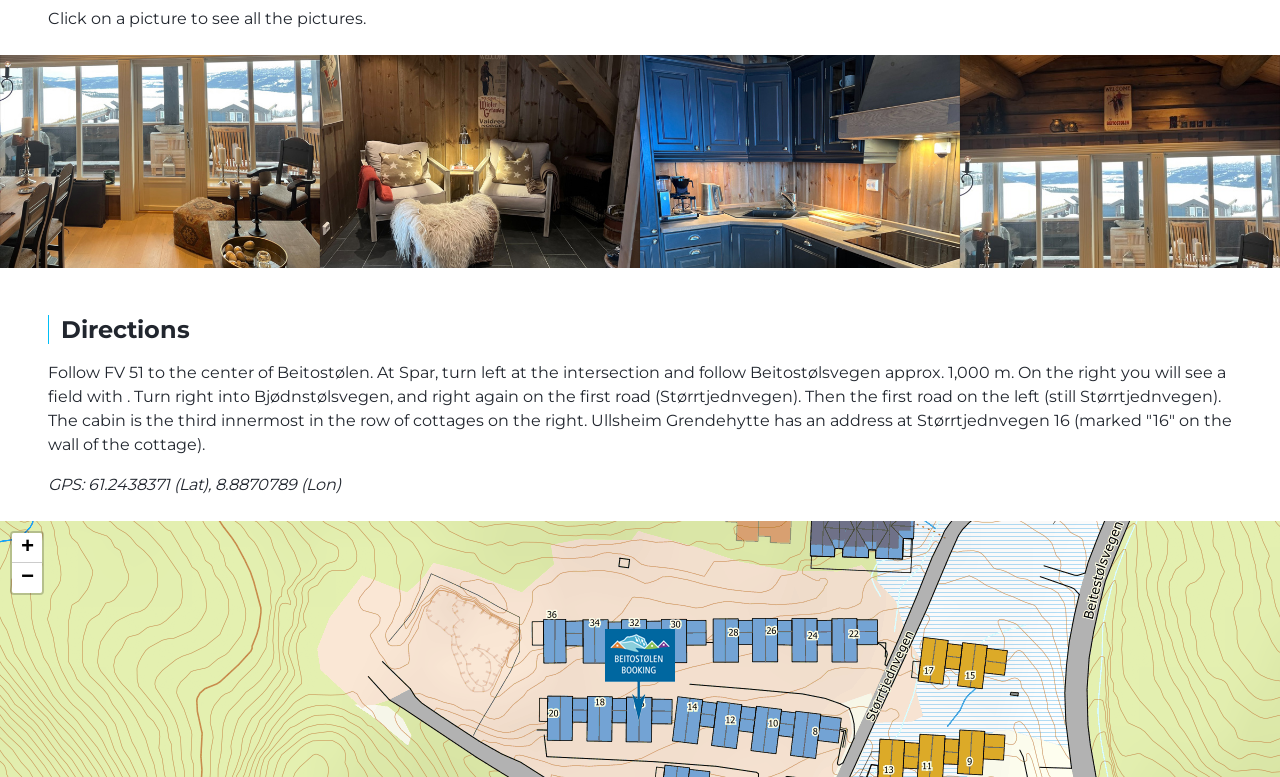Give a concise answer using one word or a phrase to the following question:
What can be done with the 'Marker' button?

Mark a location